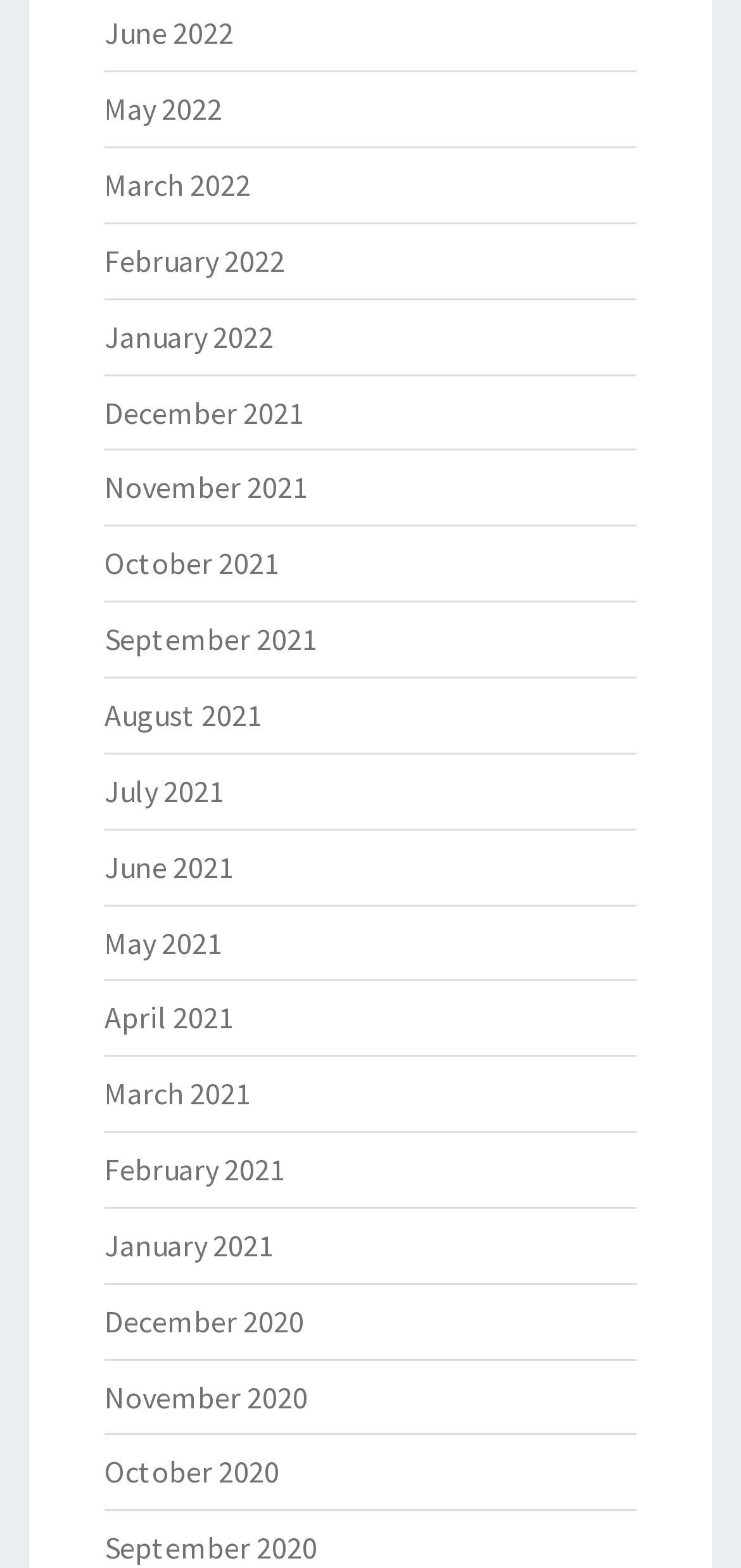What is the earliest month listed?
Your answer should be a single word or phrase derived from the screenshot.

September 2020